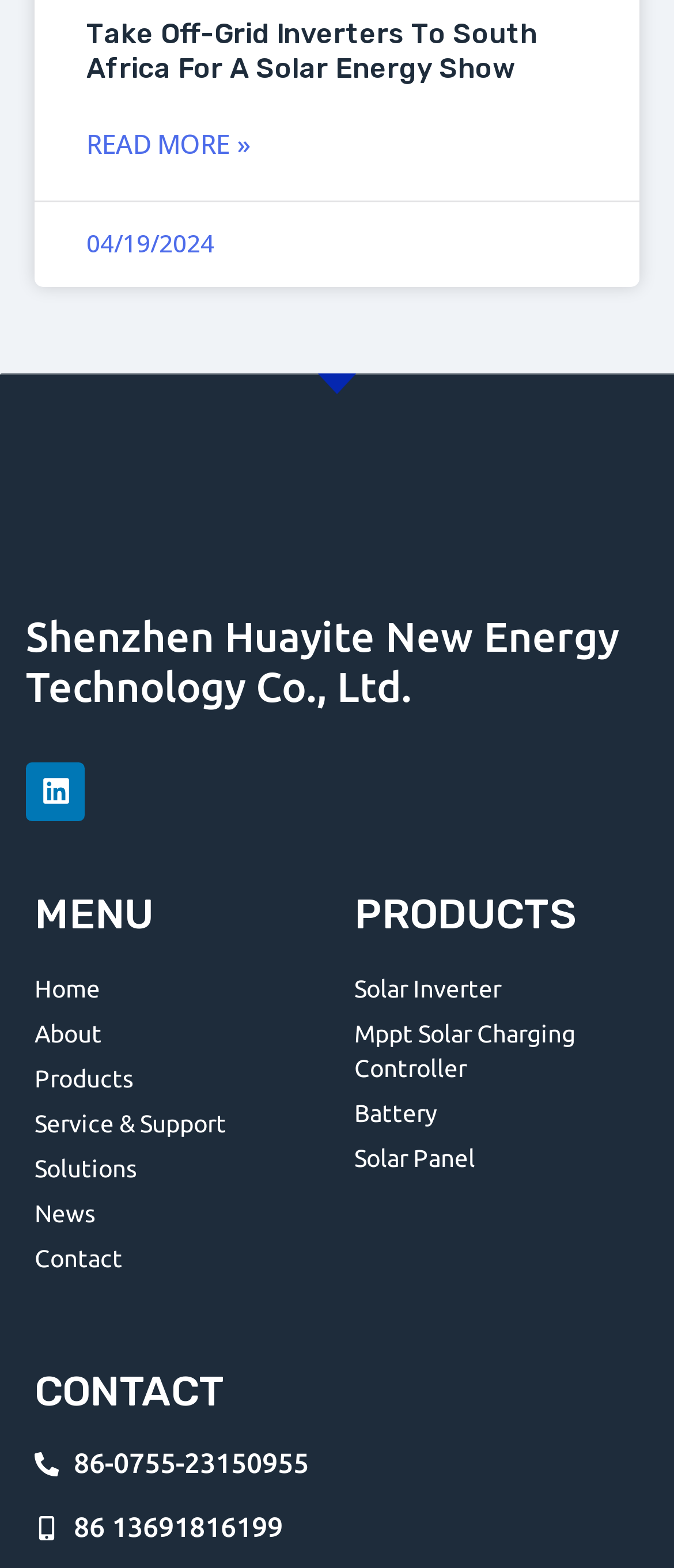Analyze the image and give a detailed response to the question:
What is the company name?

The company name can be found in the heading element with the text 'Shenzhen Huayite New Energy Technology Co., Ltd.' which is located at the top of the webpage.